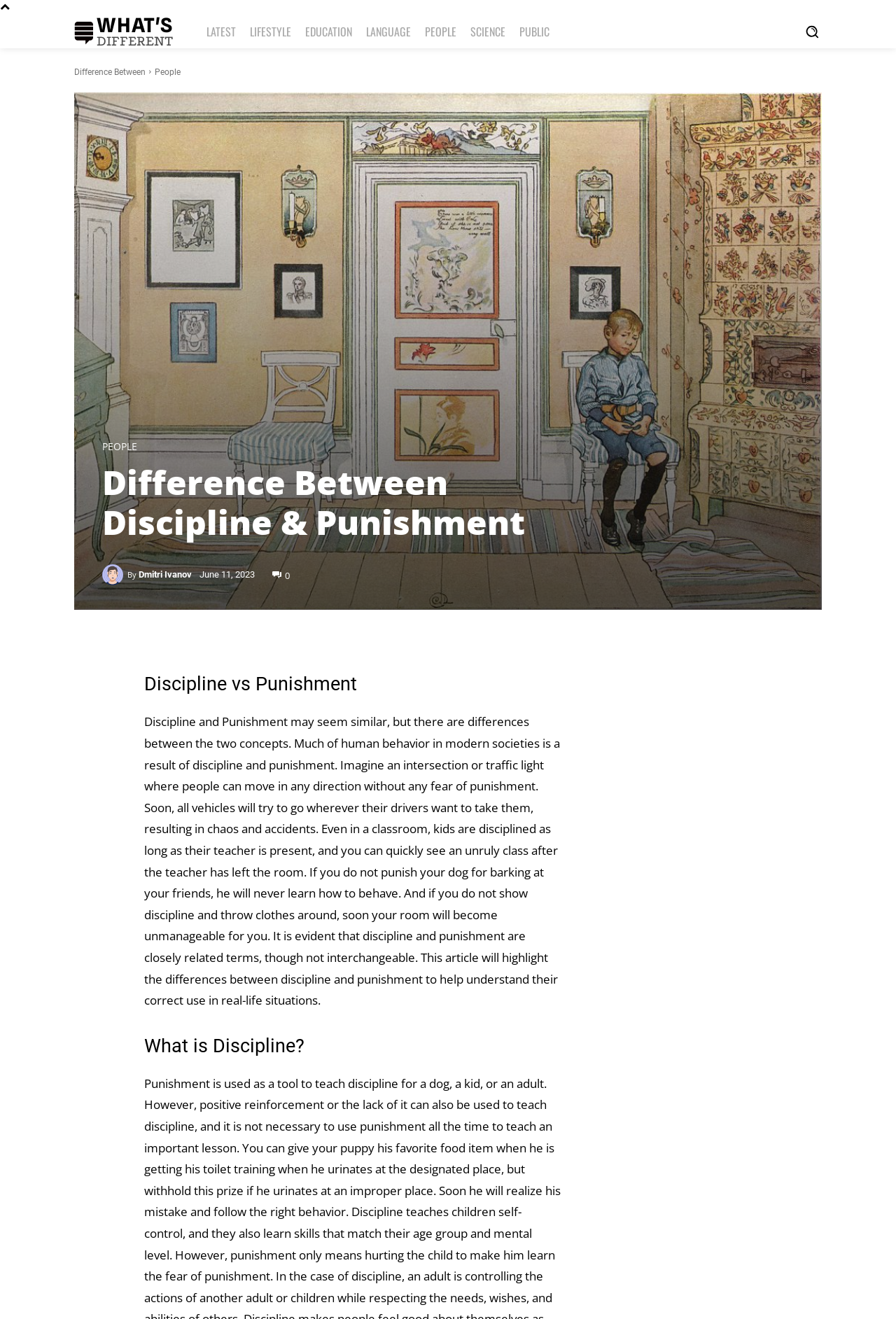Please determine the bounding box coordinates of the element to click on in order to accomplish the following task: "Click on the 'WHAT'S DIFFERENT' link". Ensure the coordinates are four float numbers ranging from 0 to 1, i.e., [left, top, right, bottom].

[0.083, 0.011, 0.185, 0.037]